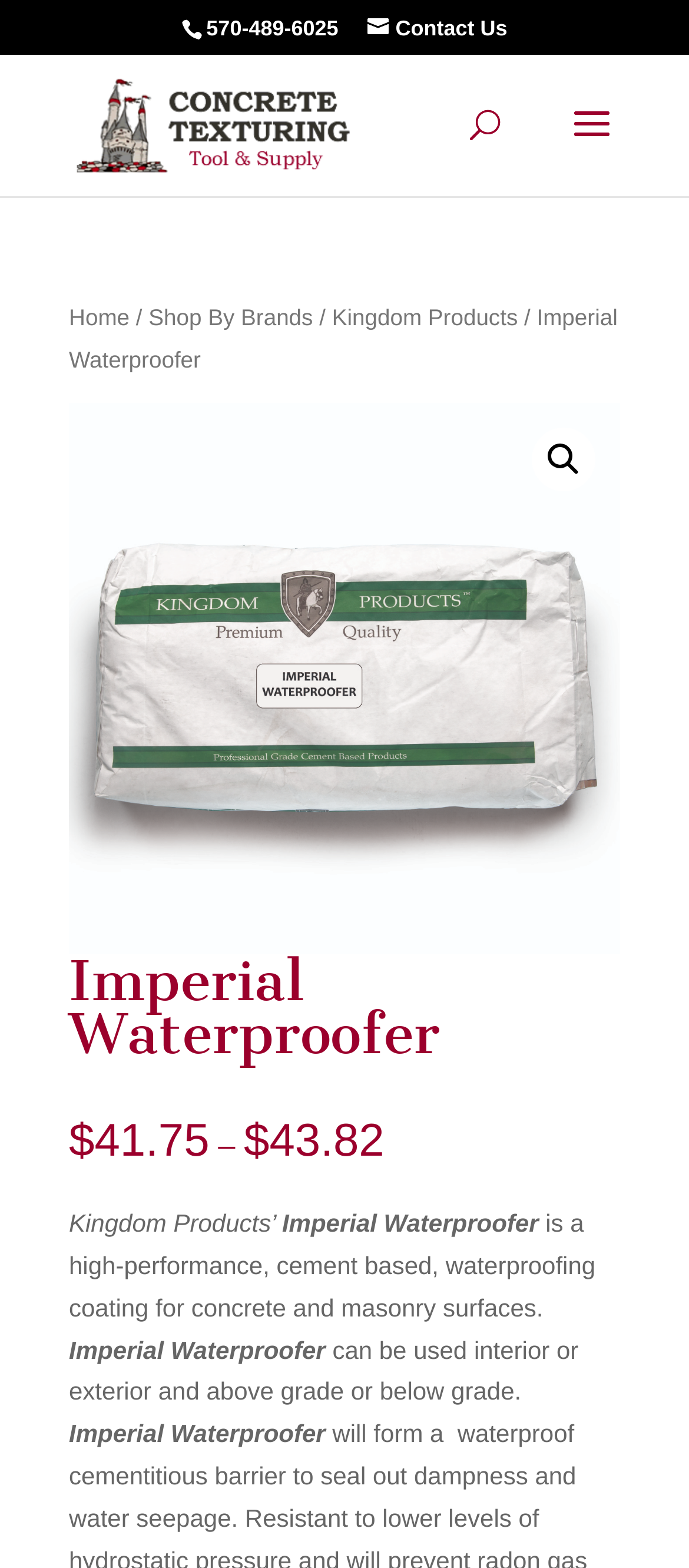Give an extensive and precise description of the webpage.

This webpage is about Imperial Waterproofer, a product from Concrete-Texturing.com. At the top, there is a phone number "570-489-6025" and a "Contact Us" link. Next to them is the website's logo, "Concrete-Texturing.com", which is an image. 

Below the logo, there is a search bar with a "Search for:" label. On the left side, there is a navigation menu with links to "Home", "Shop By Brands", "Kingdom Products", and the current page "Imperial Waterproofer". 

On the right side, there is a large image that takes up most of the page's width. Above the image, there is a magnifying glass icon, which is a link. 

The main content of the page is below the image. It starts with a heading "Imperial Waterproofer" followed by a price range of "$41.75 – $43.82". 

Below the price, there are three paragraphs of text. The first paragraph mentions "Kingdom Products" and "Imperial Waterproofer". The second paragraph describes Imperial Waterproofer as a high-performance, cement-based, waterproofing coating for concrete and masonry surfaces. The third paragraph explains that it can be used interior or exterior and above grade or below grade.